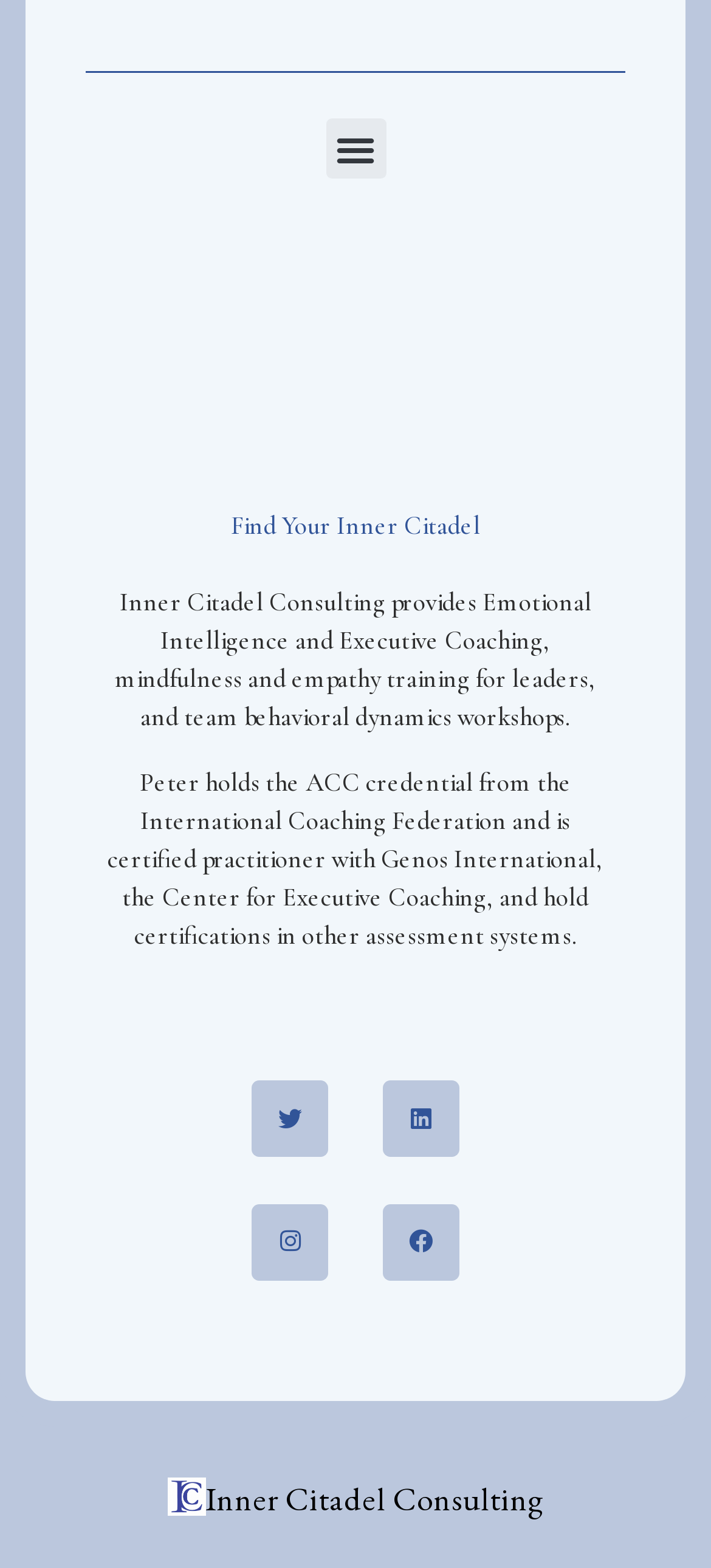Locate the bounding box of the UI element described by: "Linkedin" in the given webpage screenshot.

[0.538, 0.689, 0.645, 0.738]